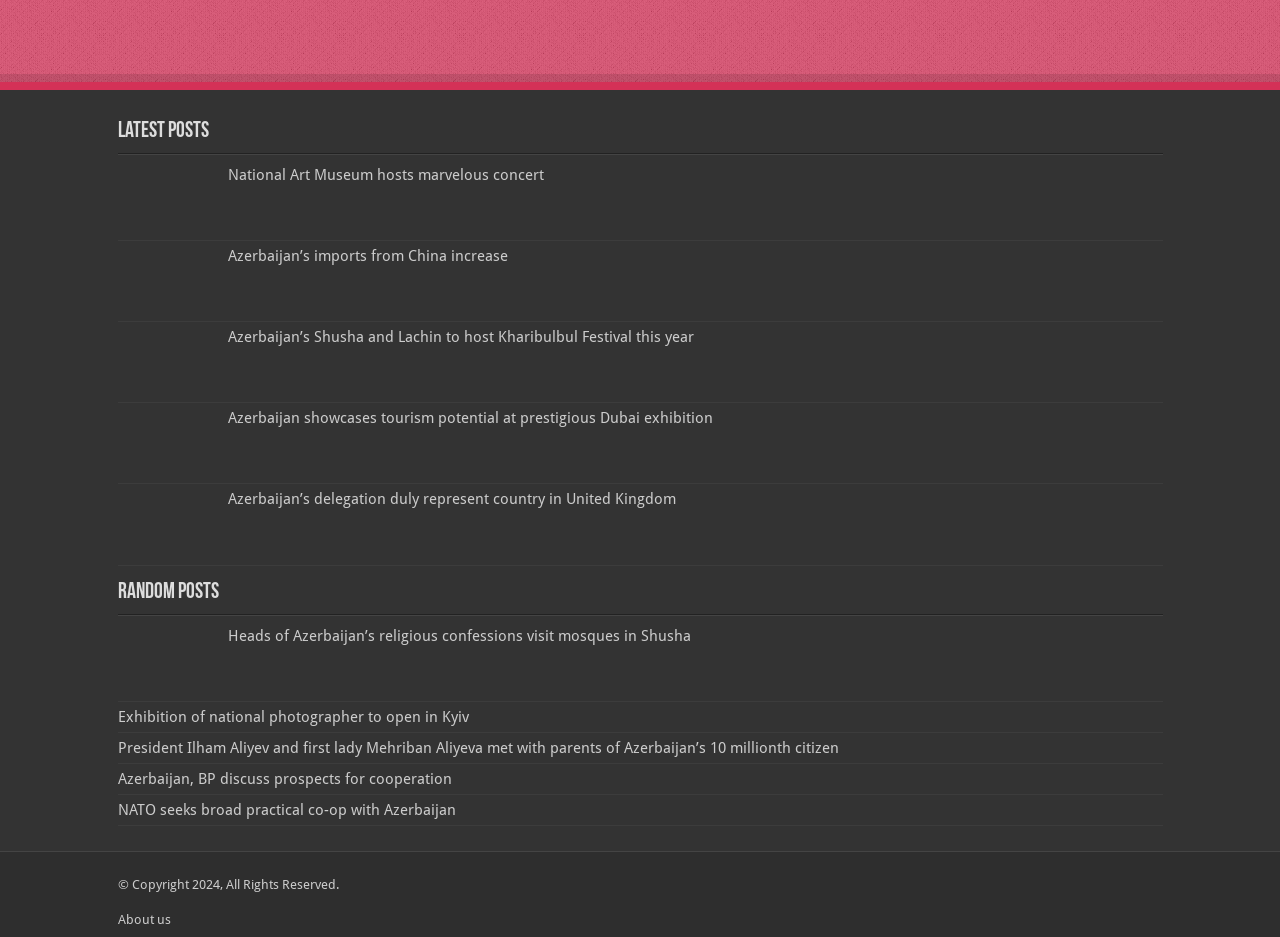Please reply to the following question with a single word or a short phrase:
How many images are on the page?

9